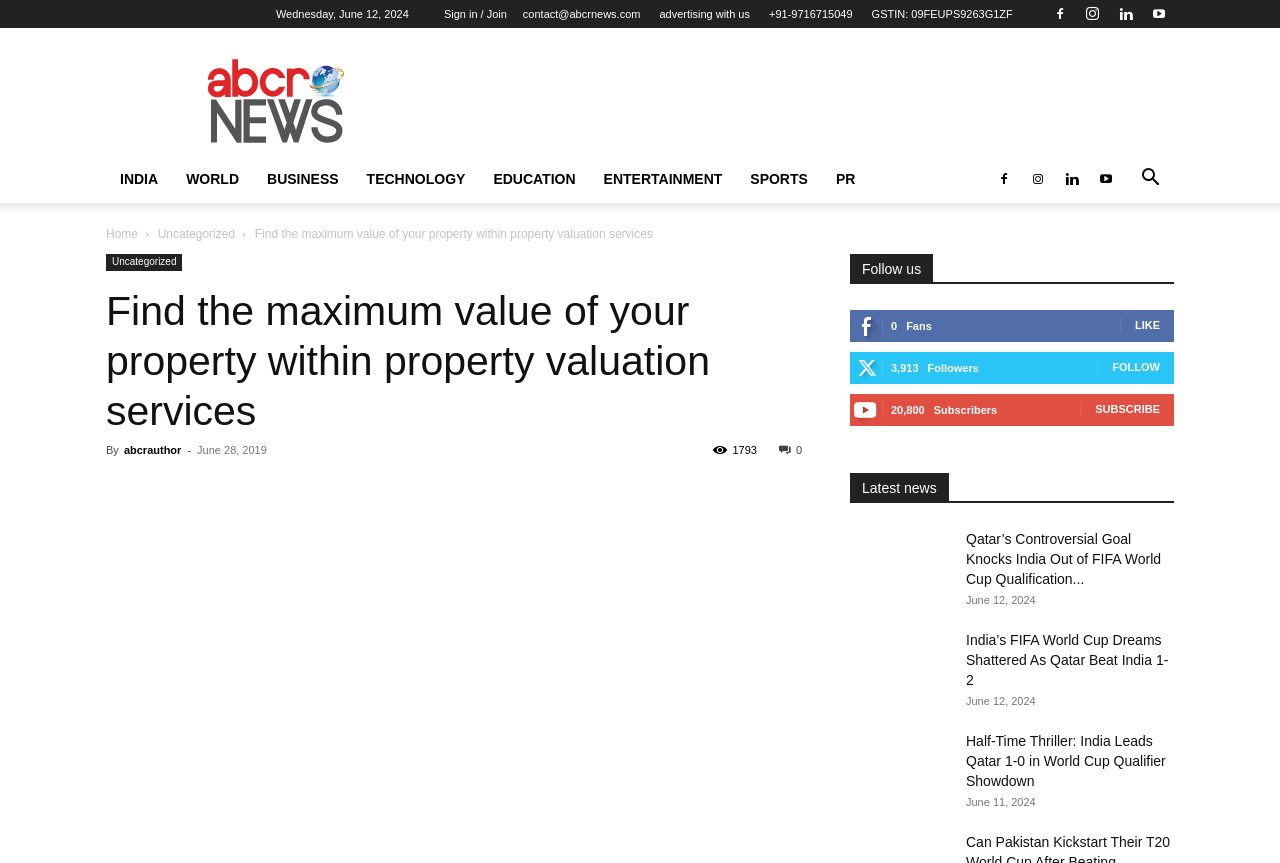Given the description: "Privacy policy", determine the bounding box coordinates of the UI element. The coordinates should be formatted as four float numbers between 0 and 1, [left, top, right, bottom].

None